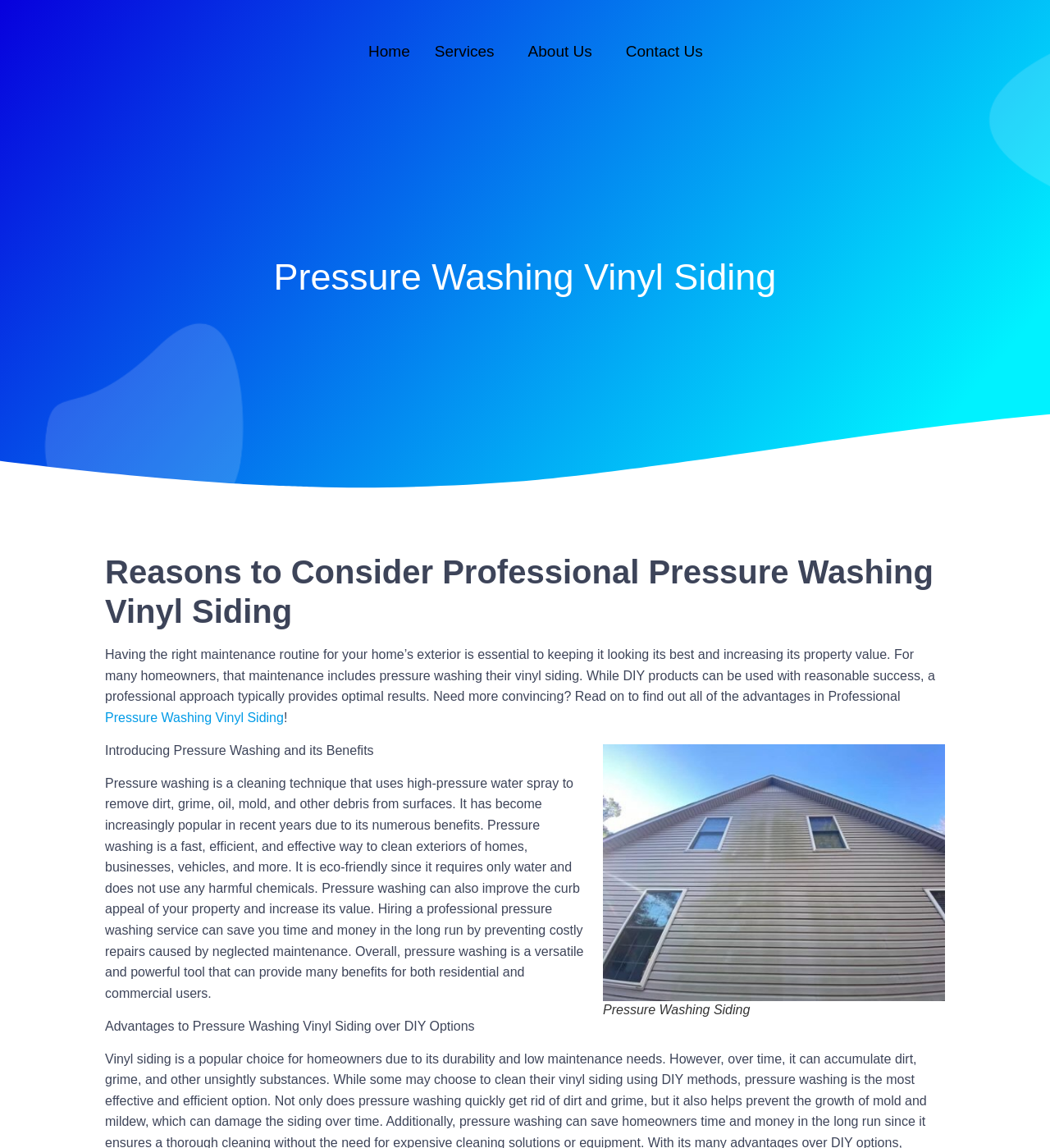Illustrate the webpage with a detailed description.

The webpage is about pressure washing vinyl siding, with a focus on the importance of professional maintenance for home exteriors. At the top, there is a navigation menu with links to "Home", "Services", "About Us", and "Contact Us", as well as social media icons for Facebook and YouTube. On the right side of the navigation menu, there is a call-to-action link to "CALL NOW FOR AN ESTIMATE".

Below the navigation menu, there is a heading that reads "Pressure Washing Vinyl Siding", followed by a subheading that asks "Reasons to Consider Professional Pressure Washing Vinyl Siding". The main content of the page is divided into sections, with the first section explaining the importance of maintaining a home's exterior and the benefits of professional pressure washing. This section includes a link to "Pressure Washing Vinyl Siding" and an exclamation mark.

To the right of this section, there is an image of pressure washing siding, accompanied by a figure caption. Below the image, there is a section with the heading "Introducing Pressure Washing and its Benefits", which provides a detailed explanation of the pressure washing technique, its benefits, and its applications.

The final section of the page is headed "Advantages to Pressure Washing Vinyl Siding over DIY Options", but its content is not fully provided in the accessibility tree. Overall, the webpage has a clear structure, with headings and sections that guide the reader through the content. There are also several links and a call-to-action, encouraging the reader to take further action.